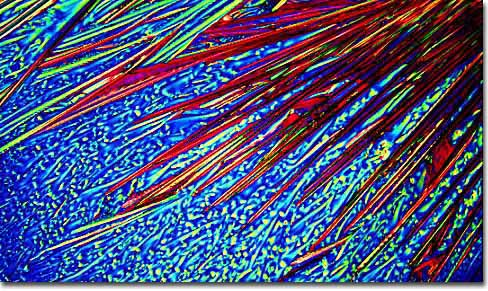Please answer the following question using a single word or phrase: Where is St. Stan's Brewing Co. located?

California